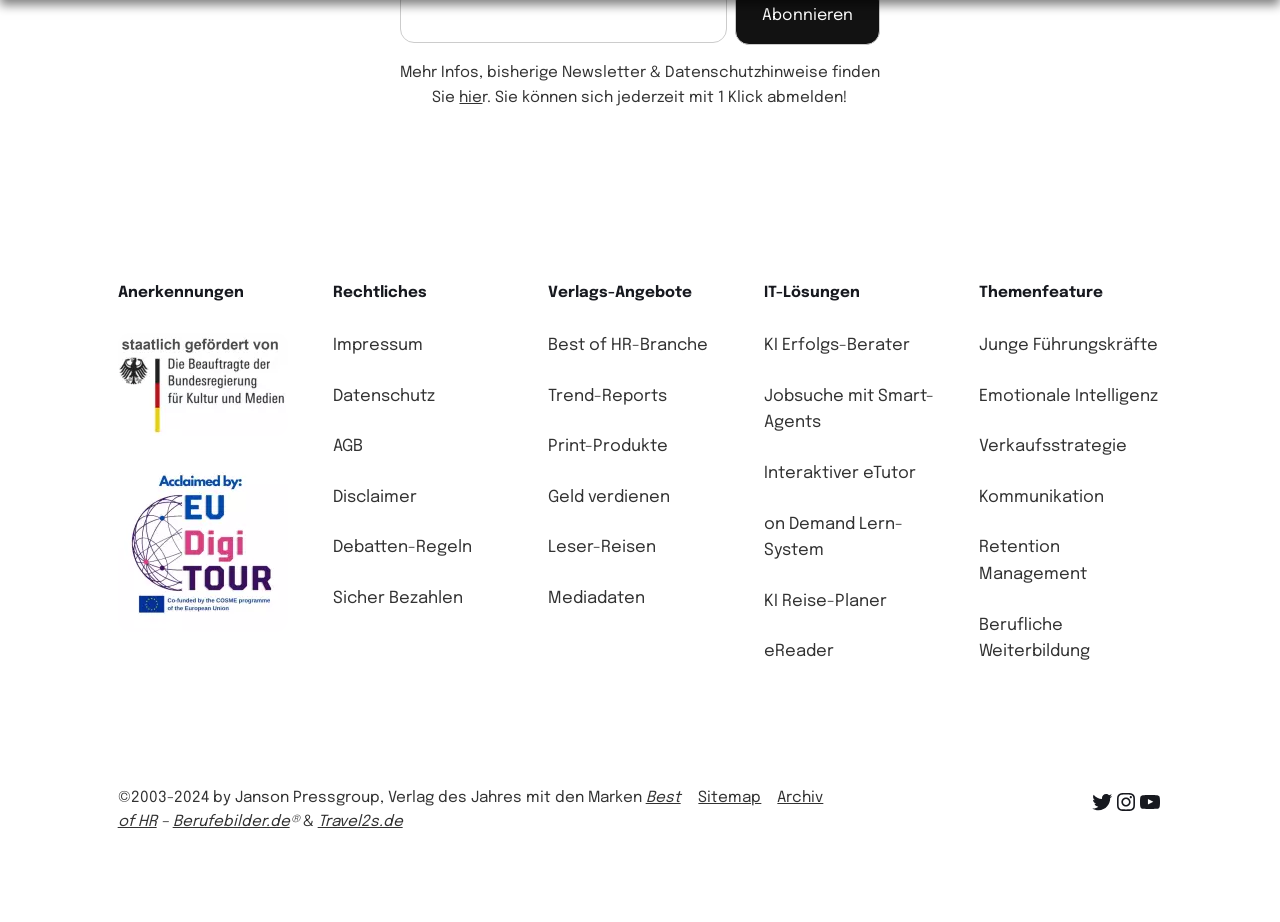Please provide a brief answer to the question using only one word or phrase: 
What is the name of the publisher?

Janson Pressgroup